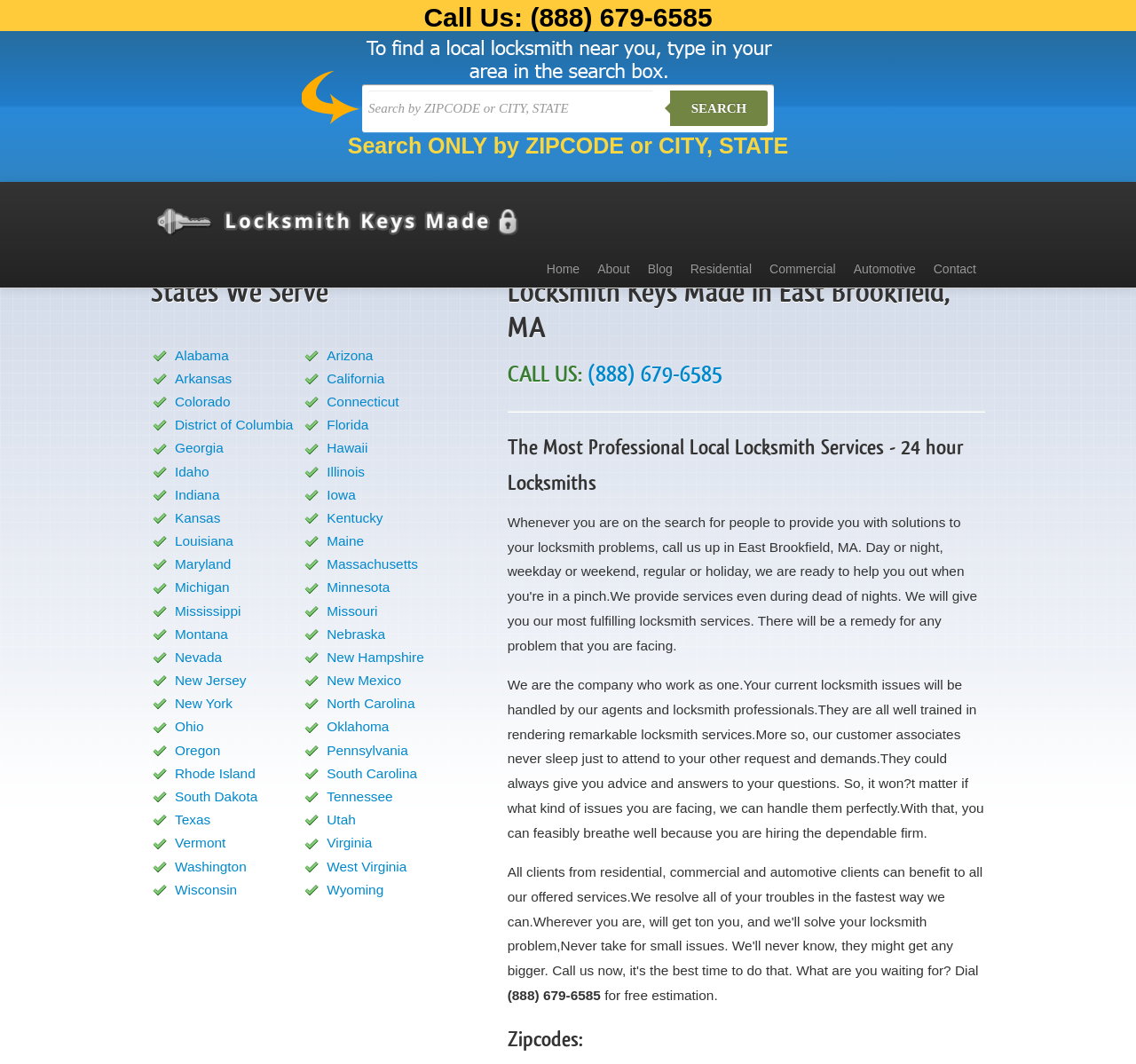Please specify the bounding box coordinates of the area that should be clicked to accomplish the following instruction: "Call the locksmith service". The coordinates should consist of four float numbers between 0 and 1, i.e., [left, top, right, bottom].

[0.517, 0.342, 0.636, 0.363]